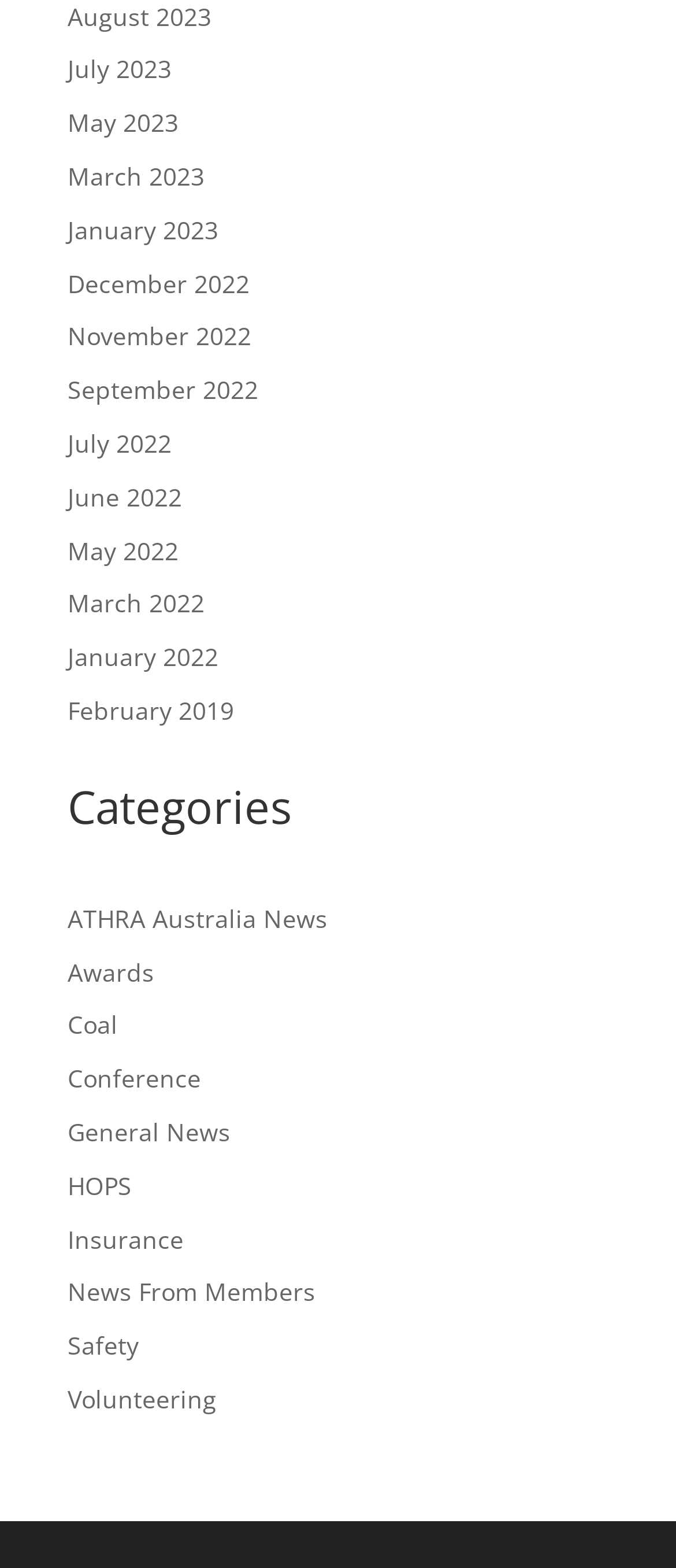Identify the bounding box coordinates of the clickable section necessary to follow the following instruction: "Visit the DWC Careers Jobs Vacancies In Dubai page". The coordinates should be presented as four float numbers from 0 to 1, i.e., [left, top, right, bottom].

None